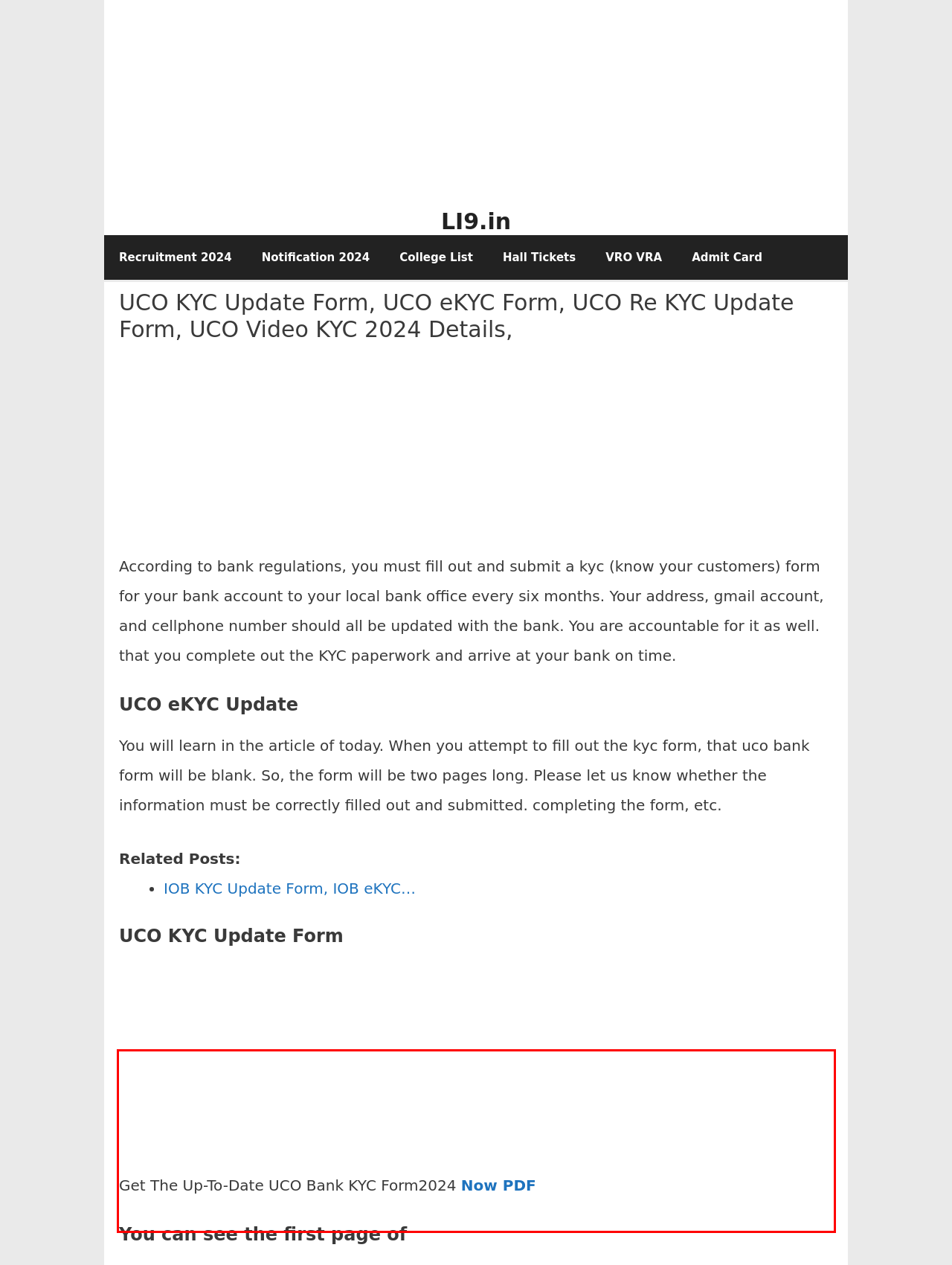There is a UI element on the webpage screenshot marked by a red bounding box. Extract and generate the text content from within this red box.

Step 1 -kyc form is underneath. your Aadhaar card’s name. Fill out the form properly. First, you need to type Mr., Mrs., Miss, Dr., in the column with three boxes. Whatever suits you best should be filled. Next, enter the first name, middle name, and last name in the appropriate columns. whether you are connected to the gas. Next, complete the customer ID. in your gas passbook, which. Your gas connection and bank account become linked when you provide this information. Subsidy then begins to appear in your bank account.